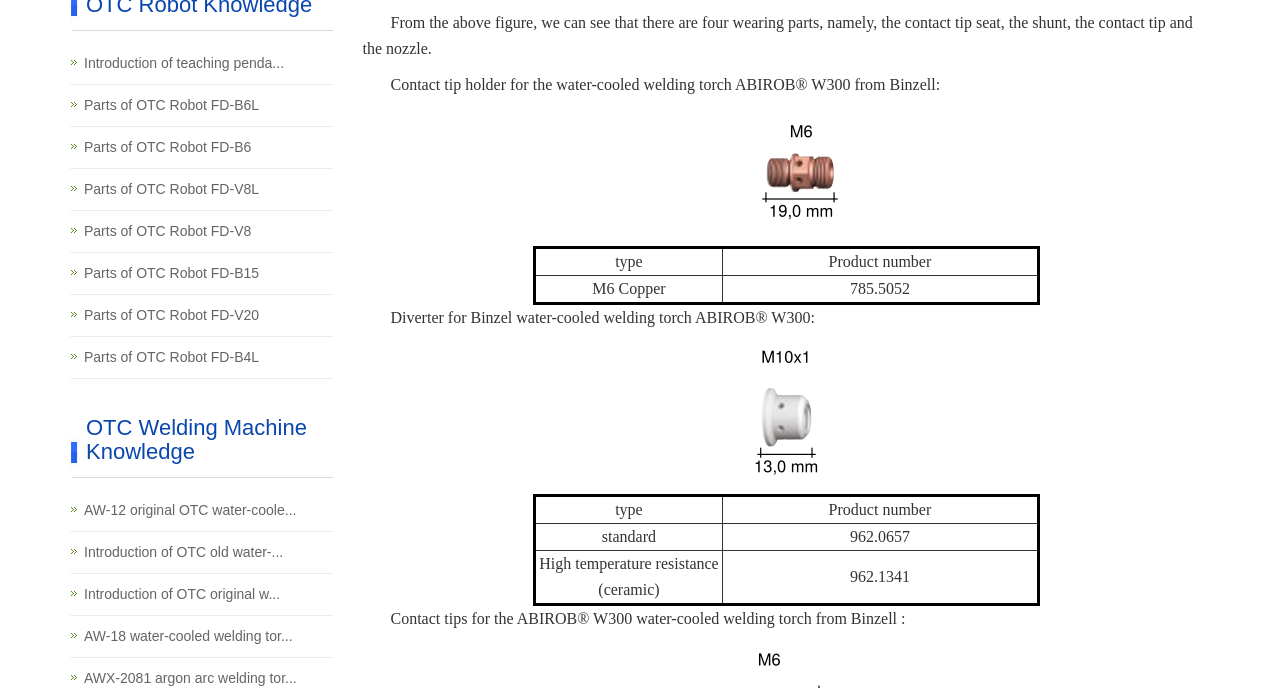What is the topic of the webpage?
Please ensure your answer is as detailed and informative as possible.

From the heading 'OTC Welding Machine Knowledge', we can infer that the topic of the webpage is related to OTC Welding Machine Knowledge.